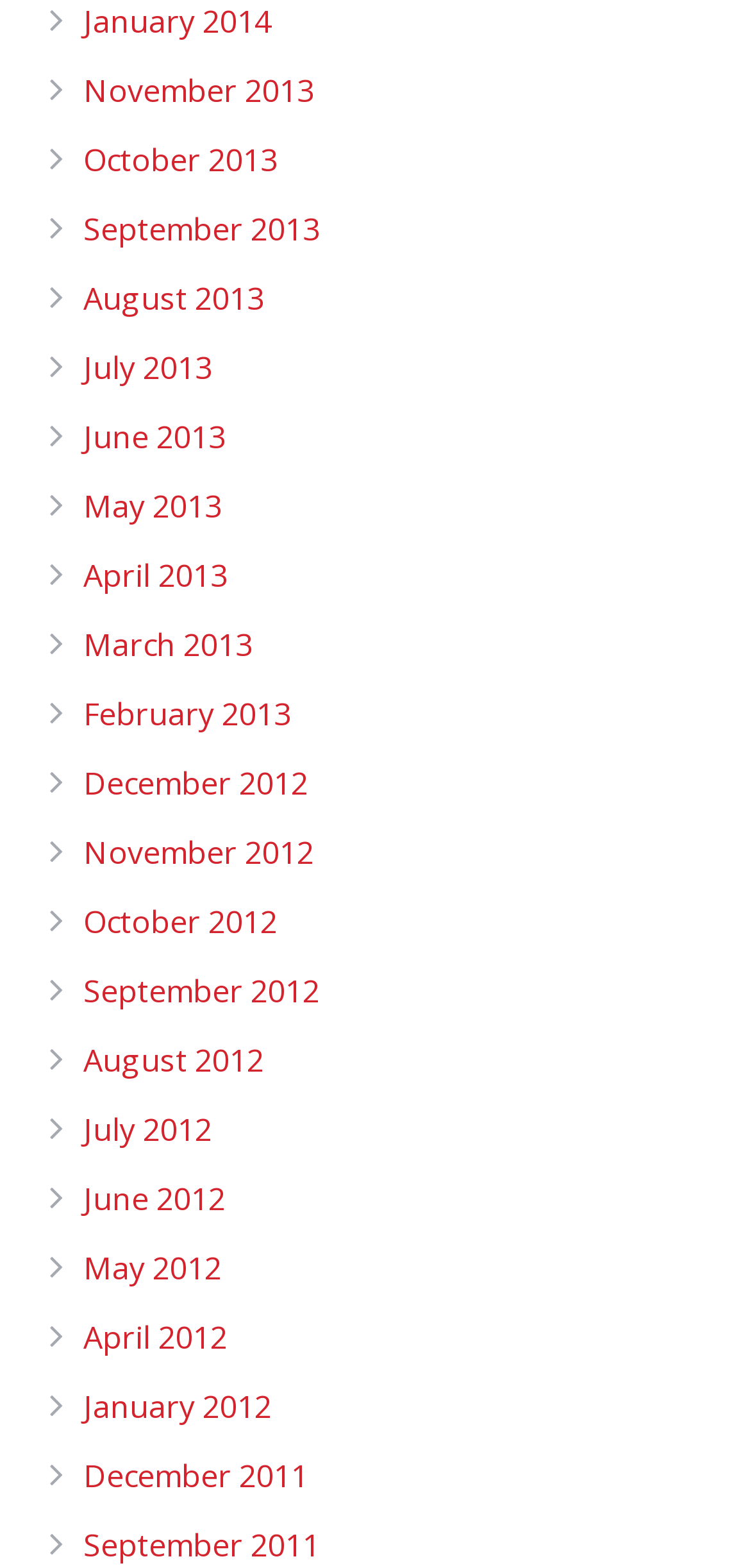Given the element description "May 2013", identify the bounding box of the corresponding UI element.

[0.111, 0.309, 0.295, 0.336]